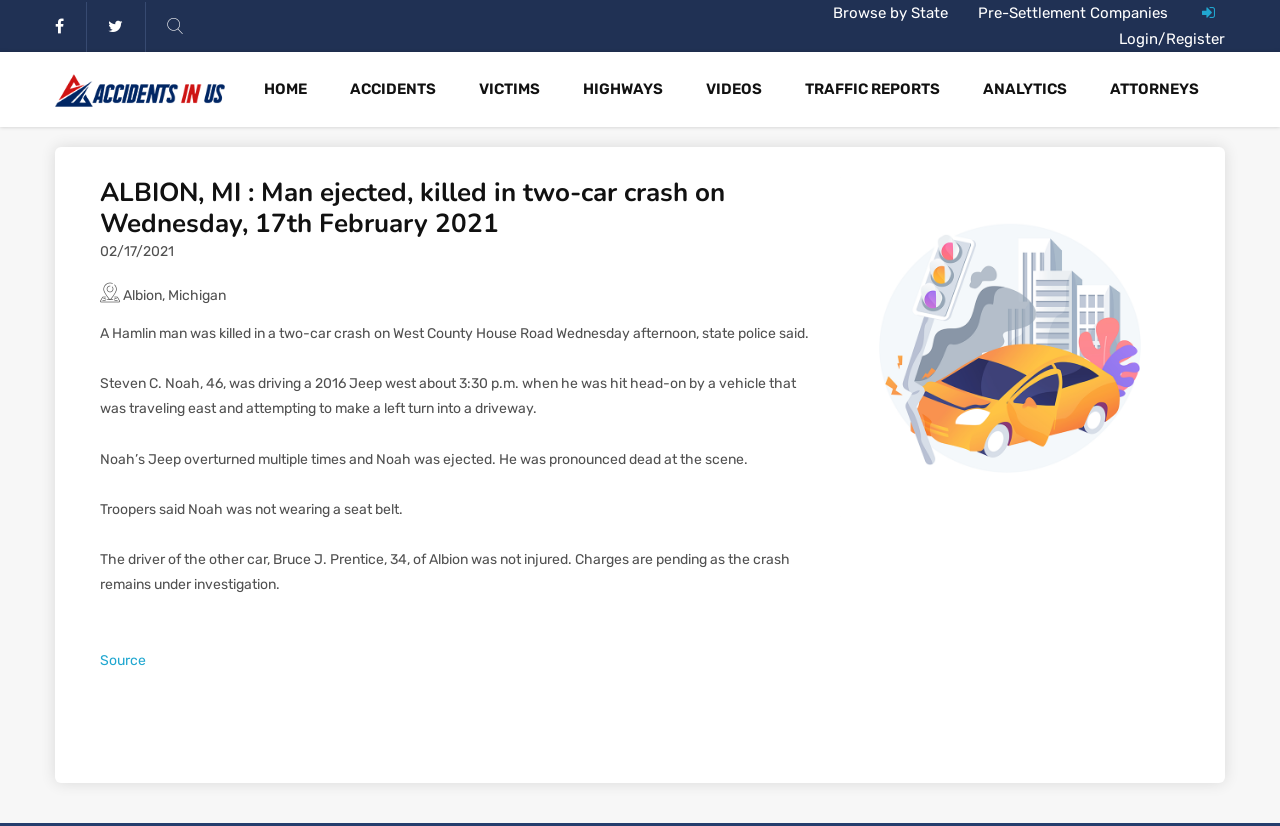Identify the bounding box coordinates for the element that needs to be clicked to fulfill this instruction: "Click on the 'Source' link". Provide the coordinates in the format of four float numbers between 0 and 1: [left, top, right, bottom].

[0.078, 0.789, 0.114, 0.81]